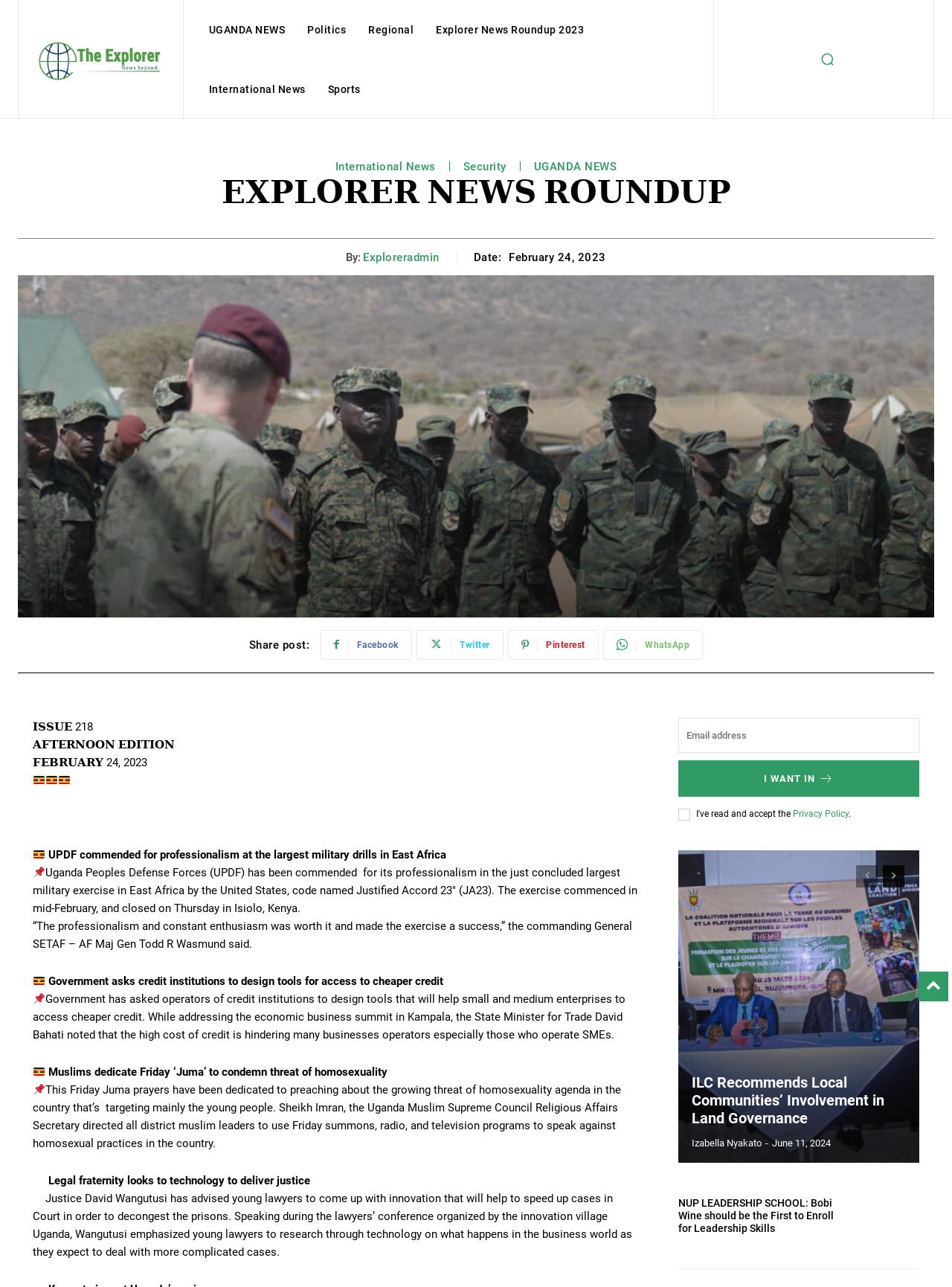Locate the bounding box coordinates of the area to click to fulfill this instruction: "Enter email address in the input field". The bounding box should be presented as four float numbers between 0 and 1, in the order [left, top, right, bottom].

[0.712, 0.558, 0.966, 0.585]